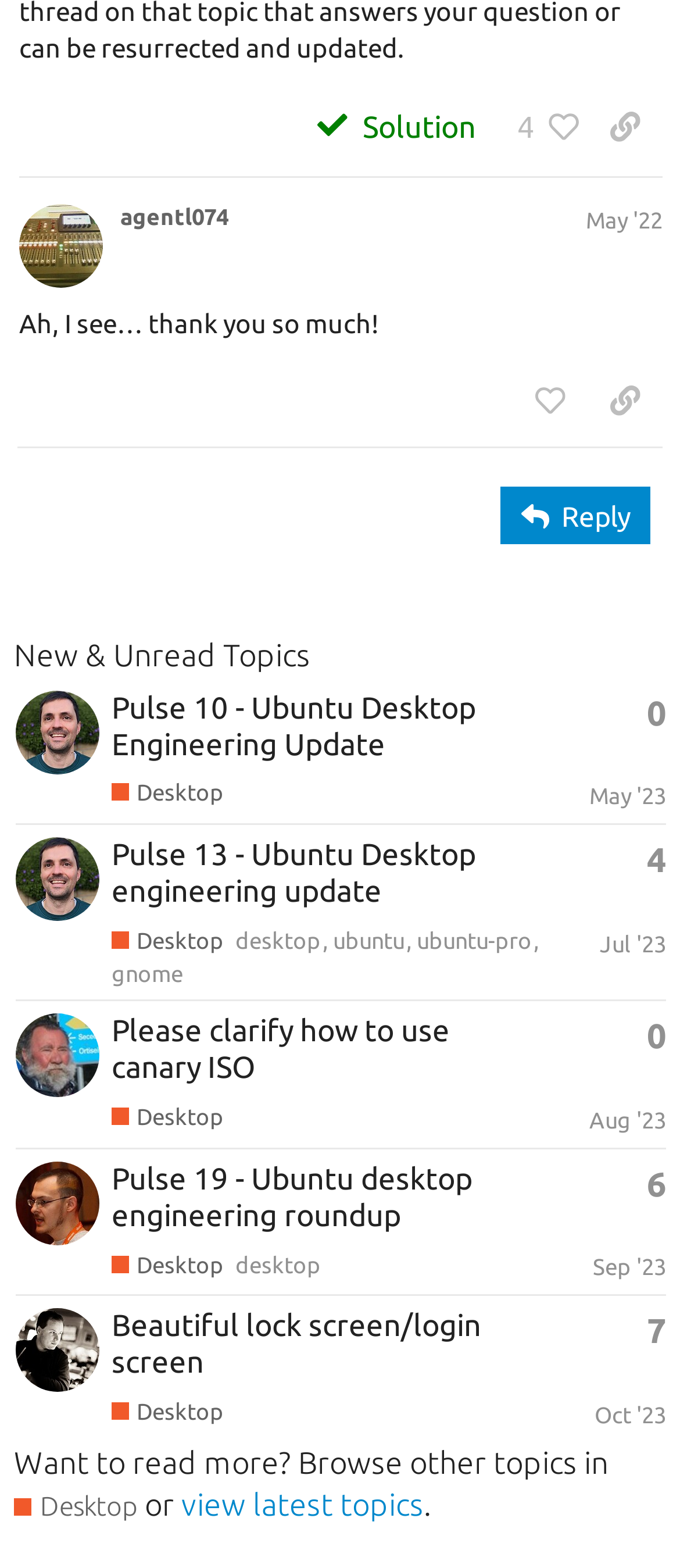Find the bounding box coordinates of the clickable area that will achieve the following instruction: "View the topic 'Pulse 10 - Ubuntu Desktop Engineering Update'".

[0.164, 0.44, 0.7, 0.485]